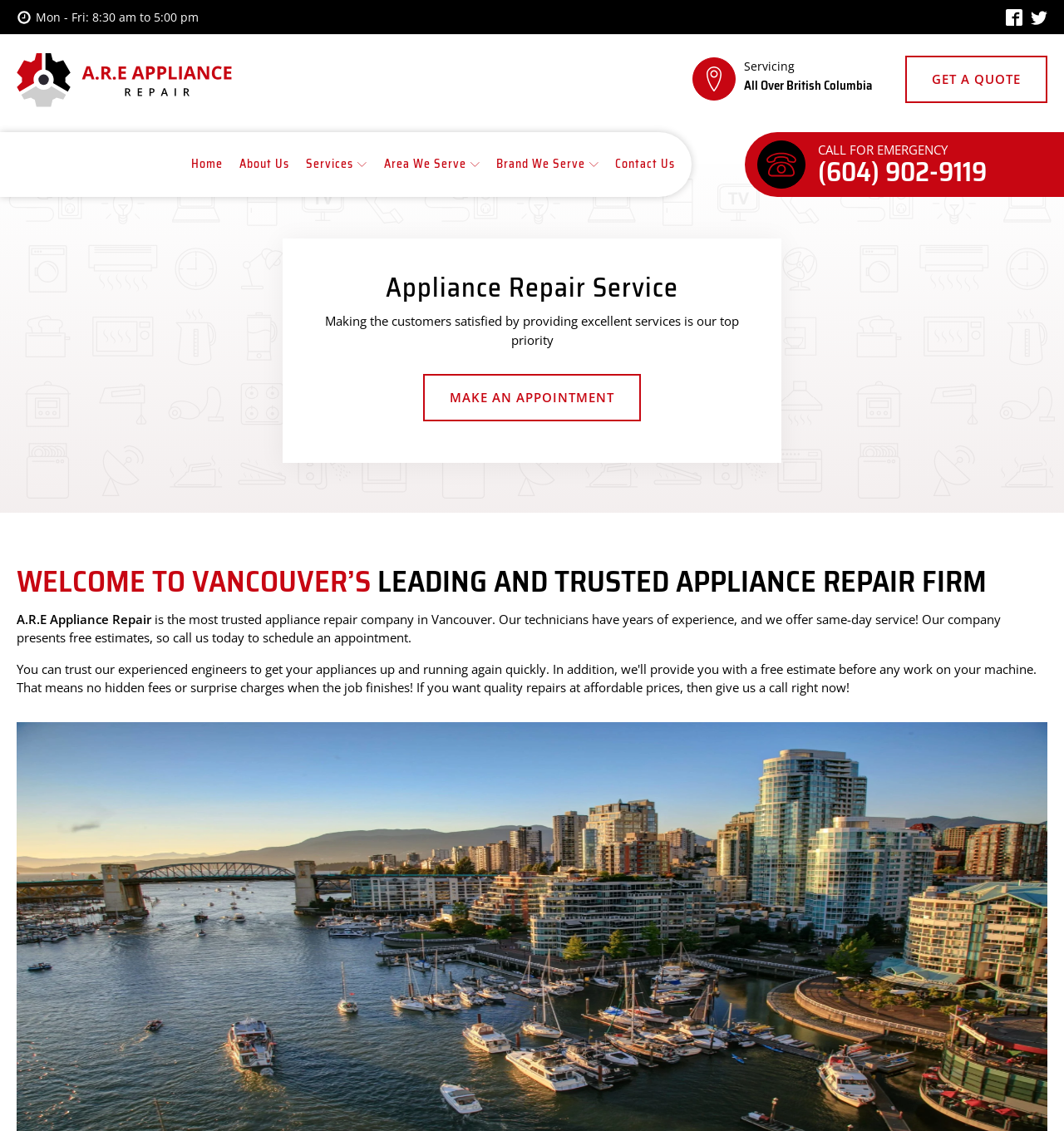Offer an extensive depiction of the webpage and its key elements.

The webpage is about A.R.E Appliance Repair, a professional appliance repair service in British Columbia. At the top left corner, there is a clock icon with the business hours "Mon - Fri: 8:30 am to 5:00 pm" written next to it. On the top right corner, there are social media links to Facebook and Twitter.

Below the social media links, there is a prominent link to "Best Appliance Repair Service in Vancouver, BC" with an accompanying image. Next to it, there is a map marker icon with the text "Servicing All Over British Columbia" written below it.

The main navigation menu is located at the top center of the page, with links to "Home", "About Us", "Services", "Area We Serve", "Brand We Serve", and "Contact Us". Each link has a chevron-down icon next to it.

Below the navigation menu, there is a heading "Appliance Repair Service" followed by a paragraph of text describing the company's mission to provide excellent services to customers. There is also a call-to-action button "MAKE AN APPOINTMENT" and a phone number "(604) 902-9119" with a phone icon next to it.

Further down the page, there is a heading "WELCOME TO VANCOUVER’S LEADING AND TRUSTED APPLIANCE REPAIR FIRM" followed by a paragraph of text describing the company's experience and services. There is also a link to "GET A QUOTE" at the bottom right corner of the page.

At the very bottom of the page, there is a rating section with a 3.7 out of 5 rating and a Google icon.